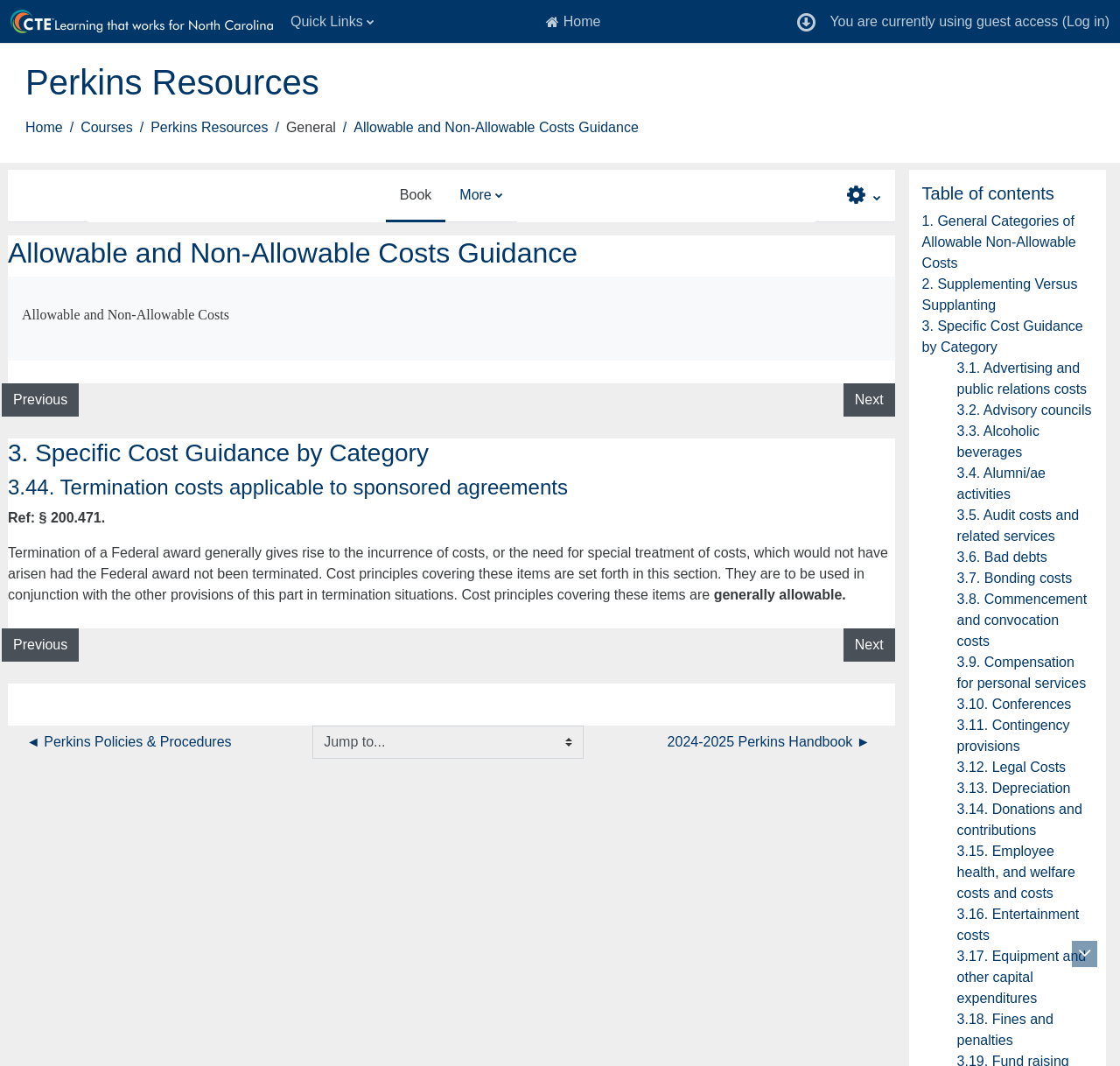What is the link 'Previous' used for?
Please provide an in-depth and detailed response to the question.

I inferred this answer by looking at the link element with the text 'Previous' which is located in the content region of the webpage, indicating that it is used to navigate to the previous page.